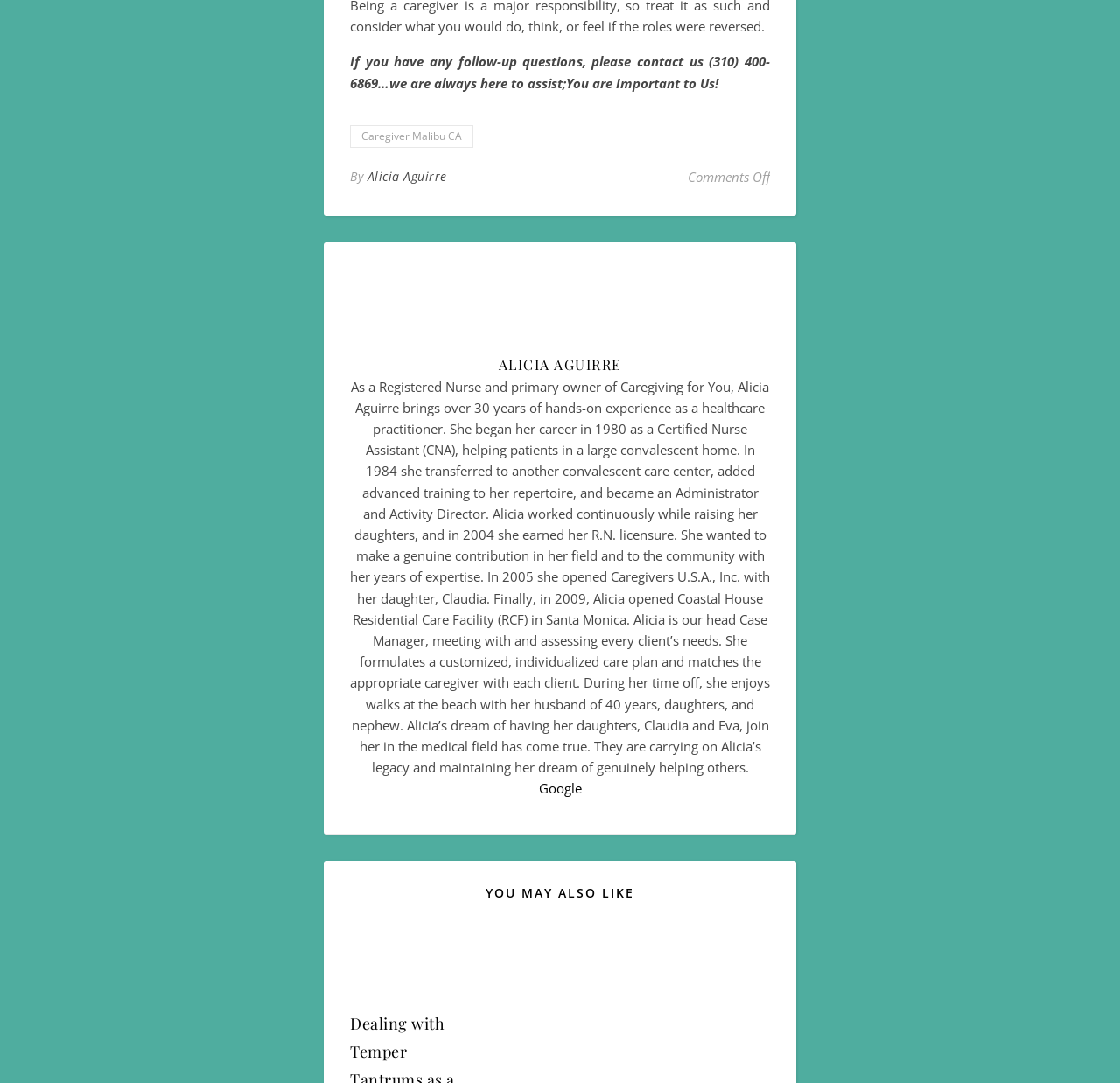Predict the bounding box coordinates of the UI element that matches this description: "Google". The coordinates should be in the format [left, top, right, bottom] with each value between 0 and 1.

[0.481, 0.72, 0.519, 0.736]